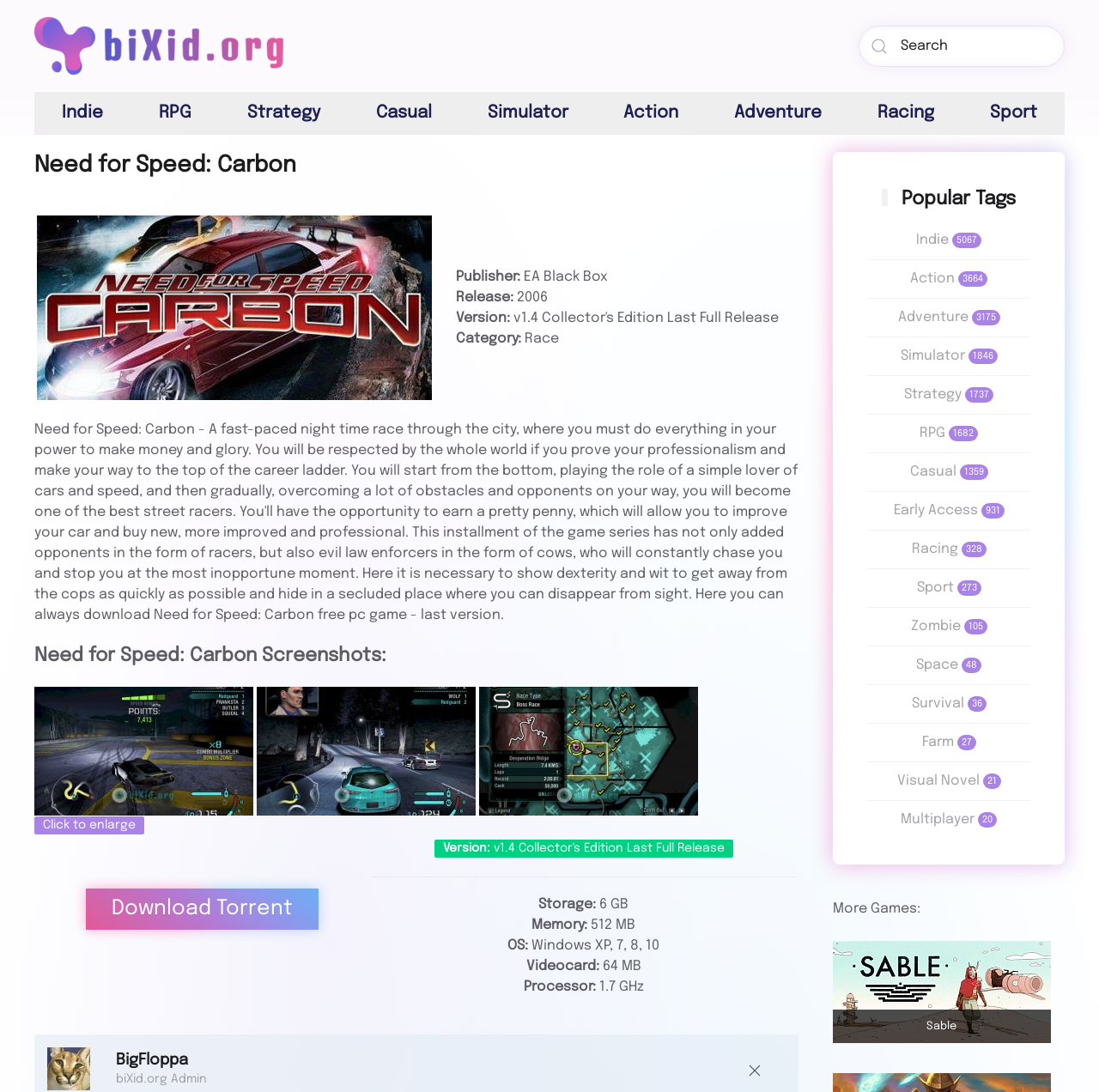Specify the bounding box coordinates of the area to click in order to execute this command: 'Check game details'. The coordinates should consist of four float numbers ranging from 0 to 1, and should be formatted as [left, top, right, bottom].

[0.337, 0.767, 0.725, 0.914]